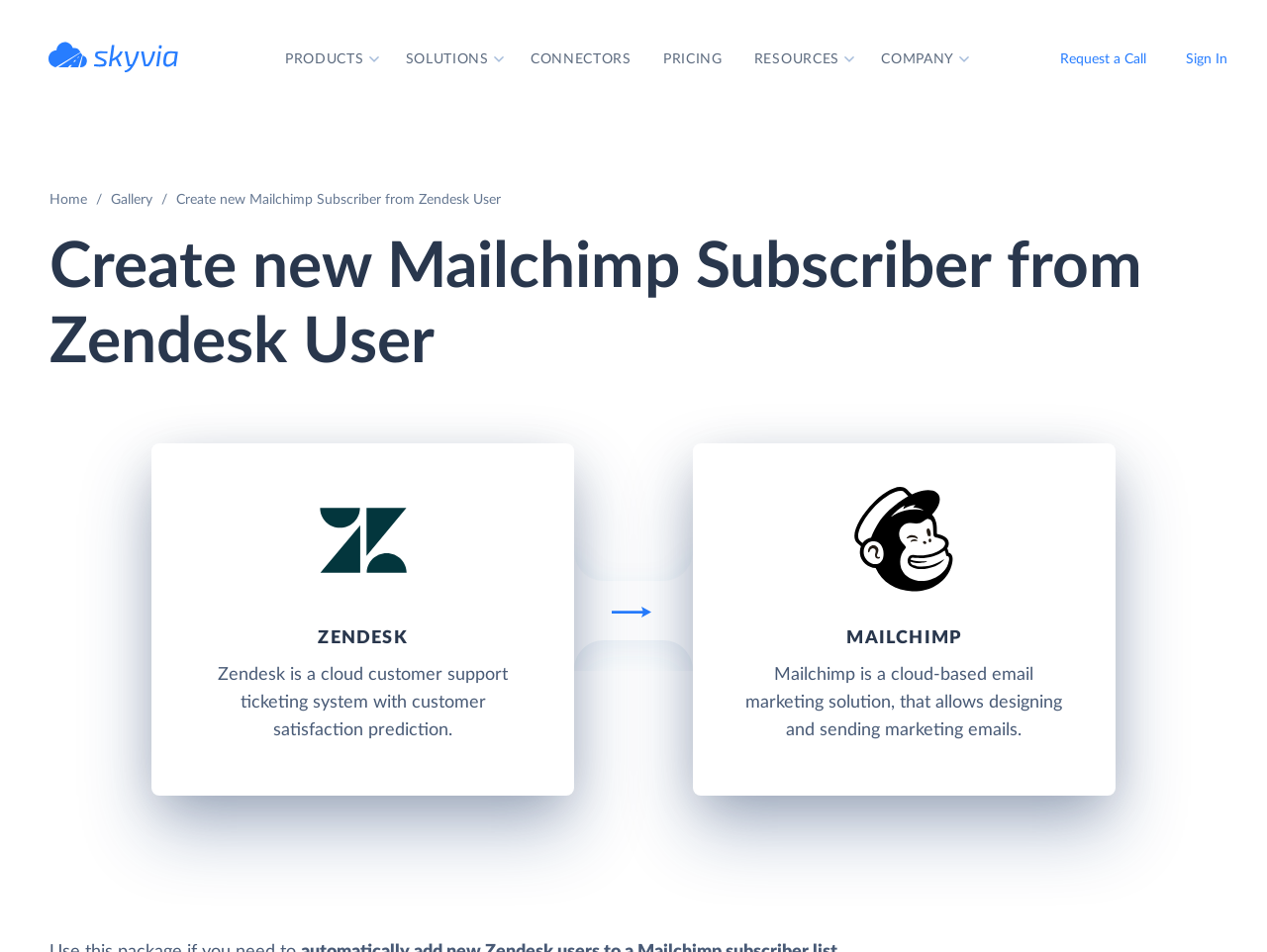Find and specify the bounding box coordinates that correspond to the clickable region for the instruction: "Click the HOME link".

None